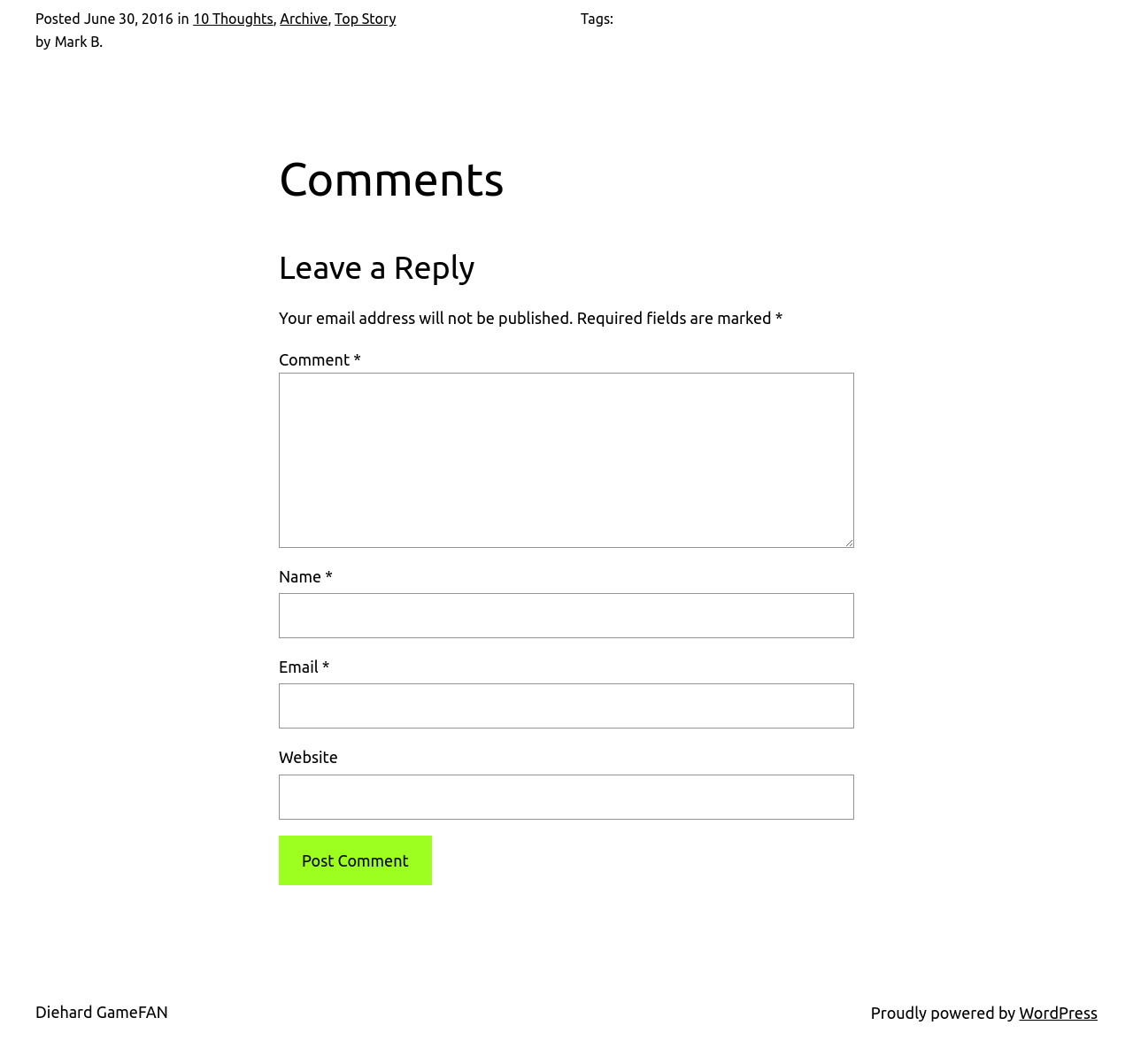Please identify the bounding box coordinates of the region to click in order to complete the task: "Click on the '10 Thoughts' link". The coordinates must be four float numbers between 0 and 1, specified as [left, top, right, bottom].

[0.17, 0.01, 0.241, 0.025]